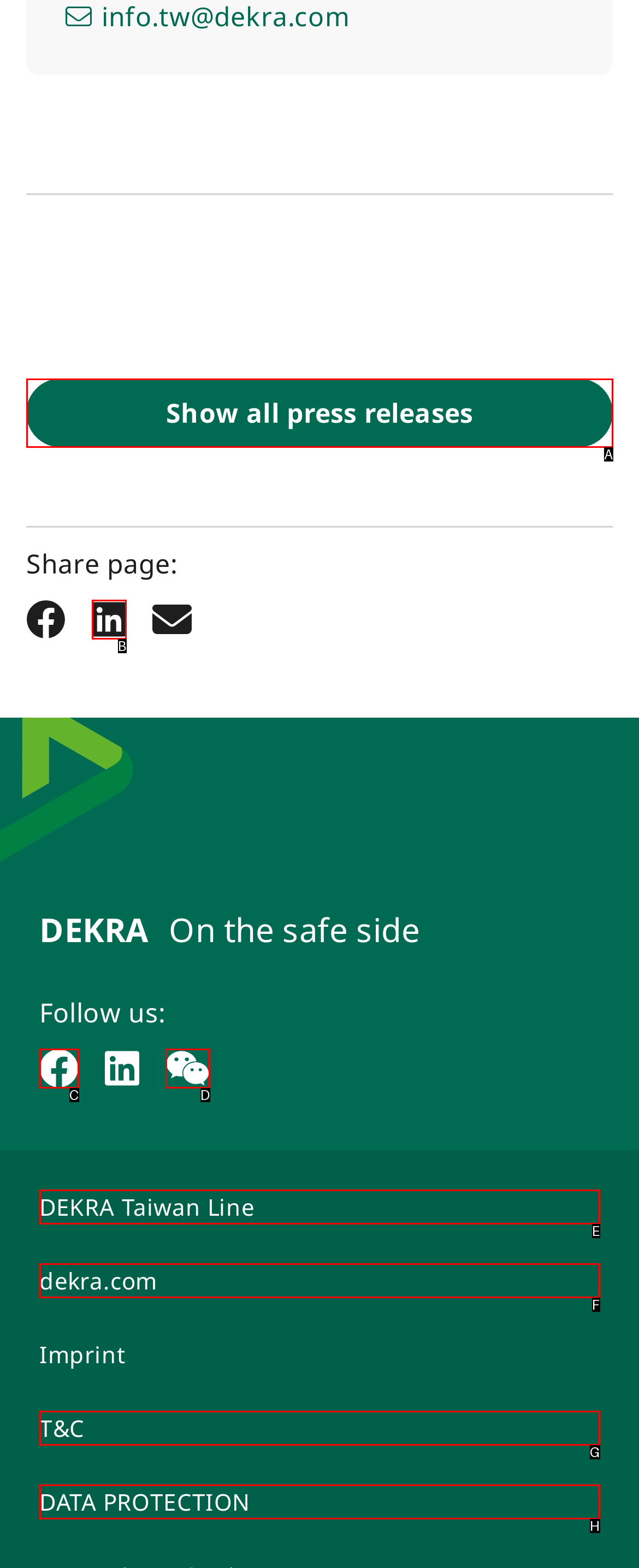Pick the HTML element that corresponds to the description: Show all press releases
Answer with the letter of the correct option from the given choices directly.

A